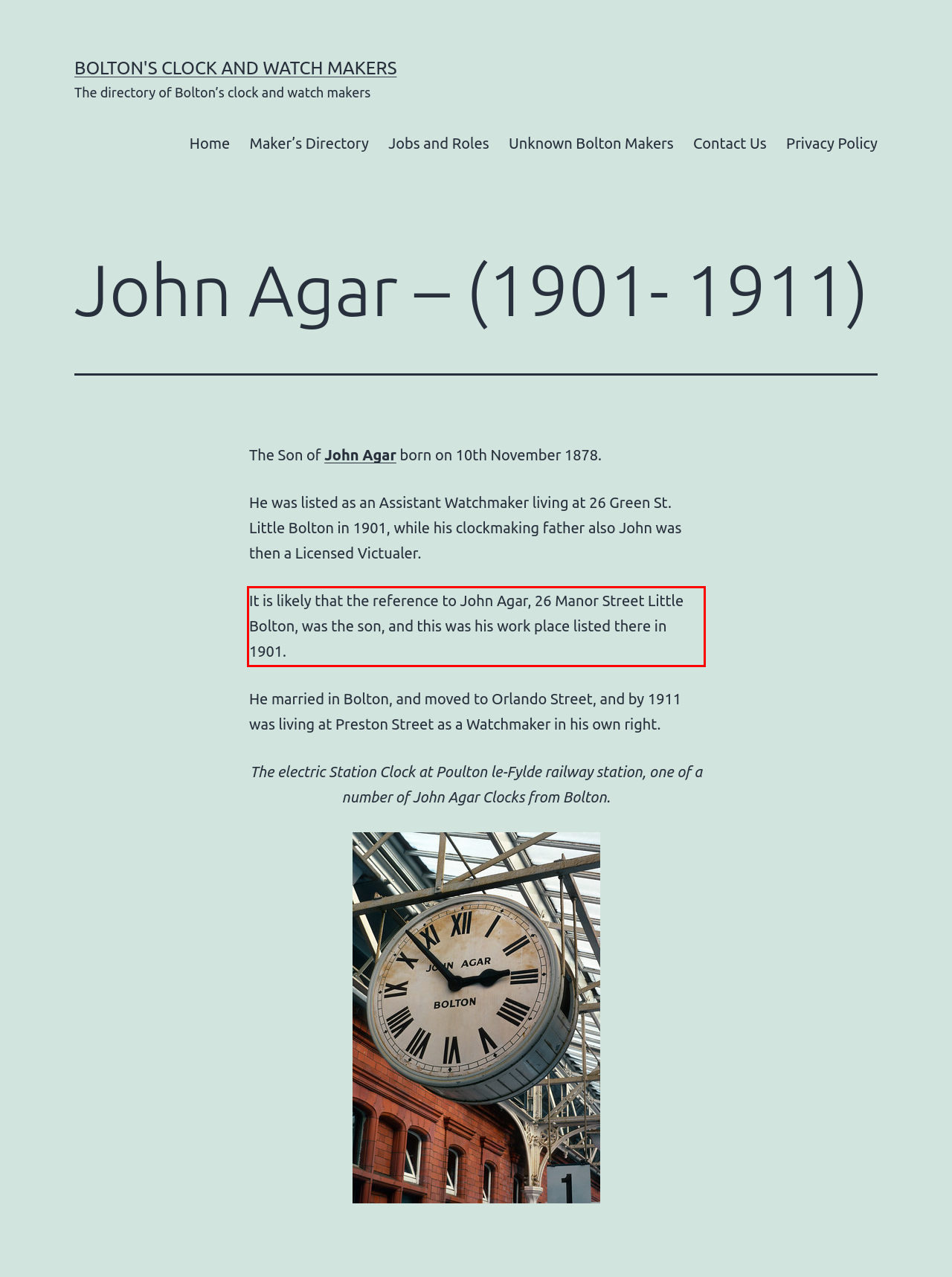From the screenshot of the webpage, locate the red bounding box and extract the text contained within that area.

It is likely that the reference to John Agar, 26 Manor Street Little Bolton, was the son, and this was his work place listed there in 1901.